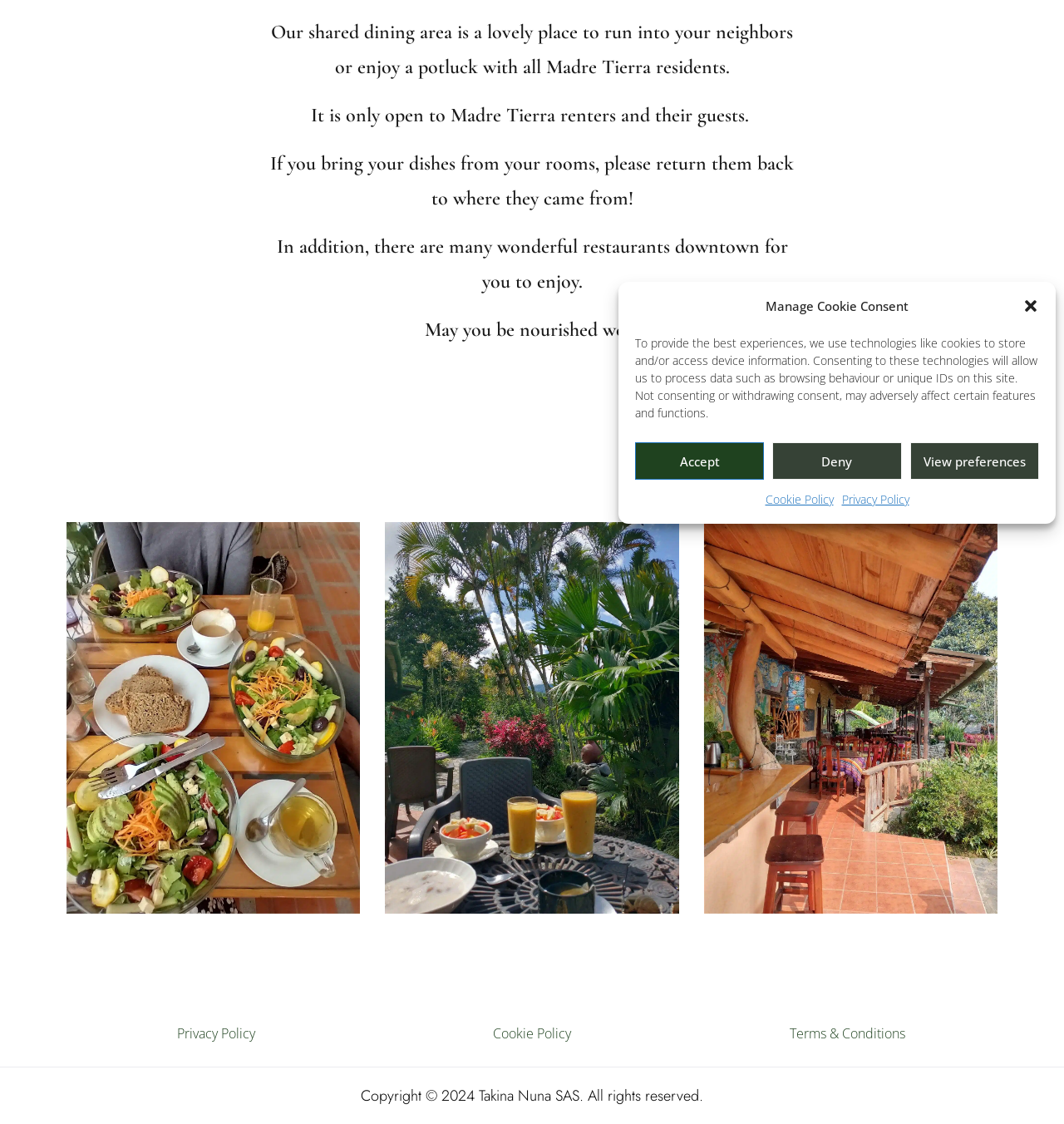Find the bounding box of the web element that fits this description: "Terms & Conditions".

[0.743, 0.911, 0.851, 0.928]